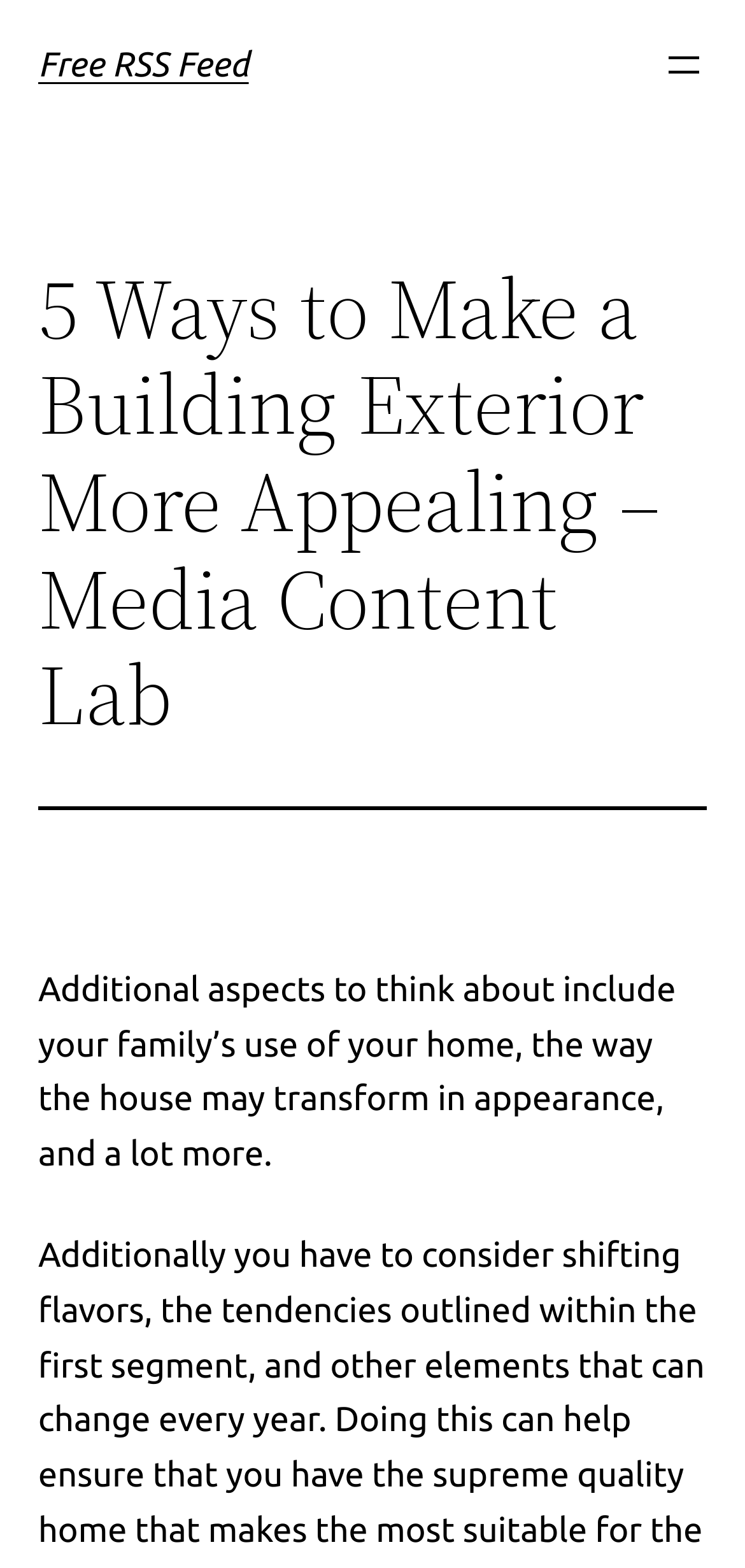Find the bounding box coordinates for the element described here: "aria-label="Open menu"".

[0.887, 0.027, 0.949, 0.057]